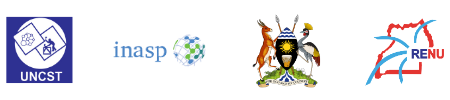Capture every detail in the image and describe it fully.

This image features the logos of several notable organizations, symbolizing their collaboration in support of educational and research initiatives. From left to right:

1. **UNCST (Uganda National Council for Science and Technology)** - Represented by a square logo, it plays a crucial role in promoting and coordinating scientific research in Uganda.
2. **INASP (International Network for the Availability of Scientific Publications)** - Illustrated with a globe motif, INASP focuses on improving access to research and supporting the capacity of institutions in the global south.
3. **The Coat of Arms of Uganda** - Featuring traditional symbols, this emblem represents the sovereignty and heritage of Uganda, underscoring national pride and identity.
4. **RENU (Research and Education Network for Uganda)** - Shown with a dynamic design, RENU aims to enhance the digital infrastructure for education and research across Ugandan institutions.

Together, these logos highlight the commitment to fostering knowledge transfer and collaborative efforts in the academic landscape of Uganda.